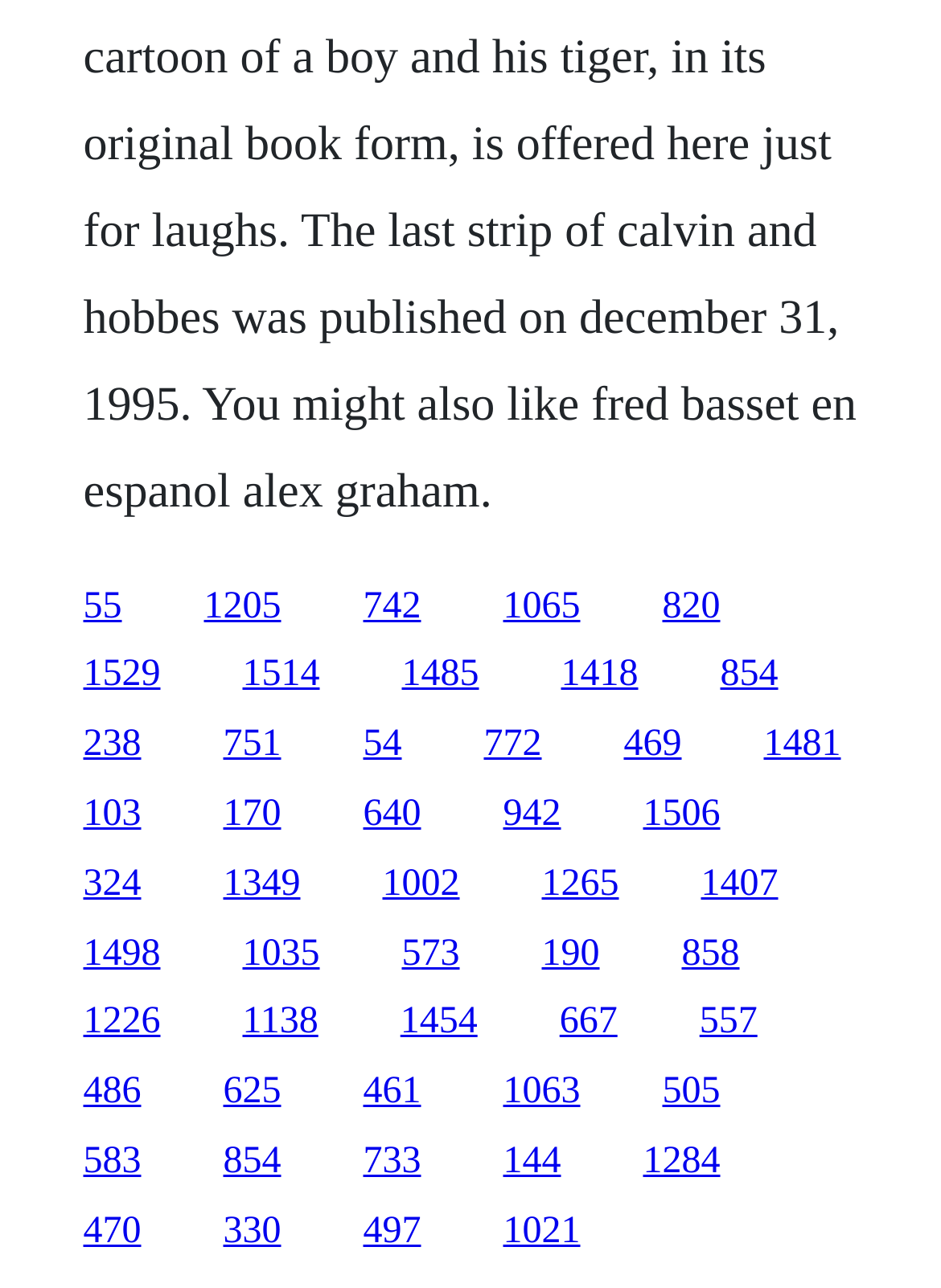Determine the bounding box coordinates for the HTML element mentioned in the following description: "330". The coordinates should be a list of four floats ranging from 0 to 1, represented as [left, top, right, bottom].

[0.237, 0.94, 0.299, 0.971]